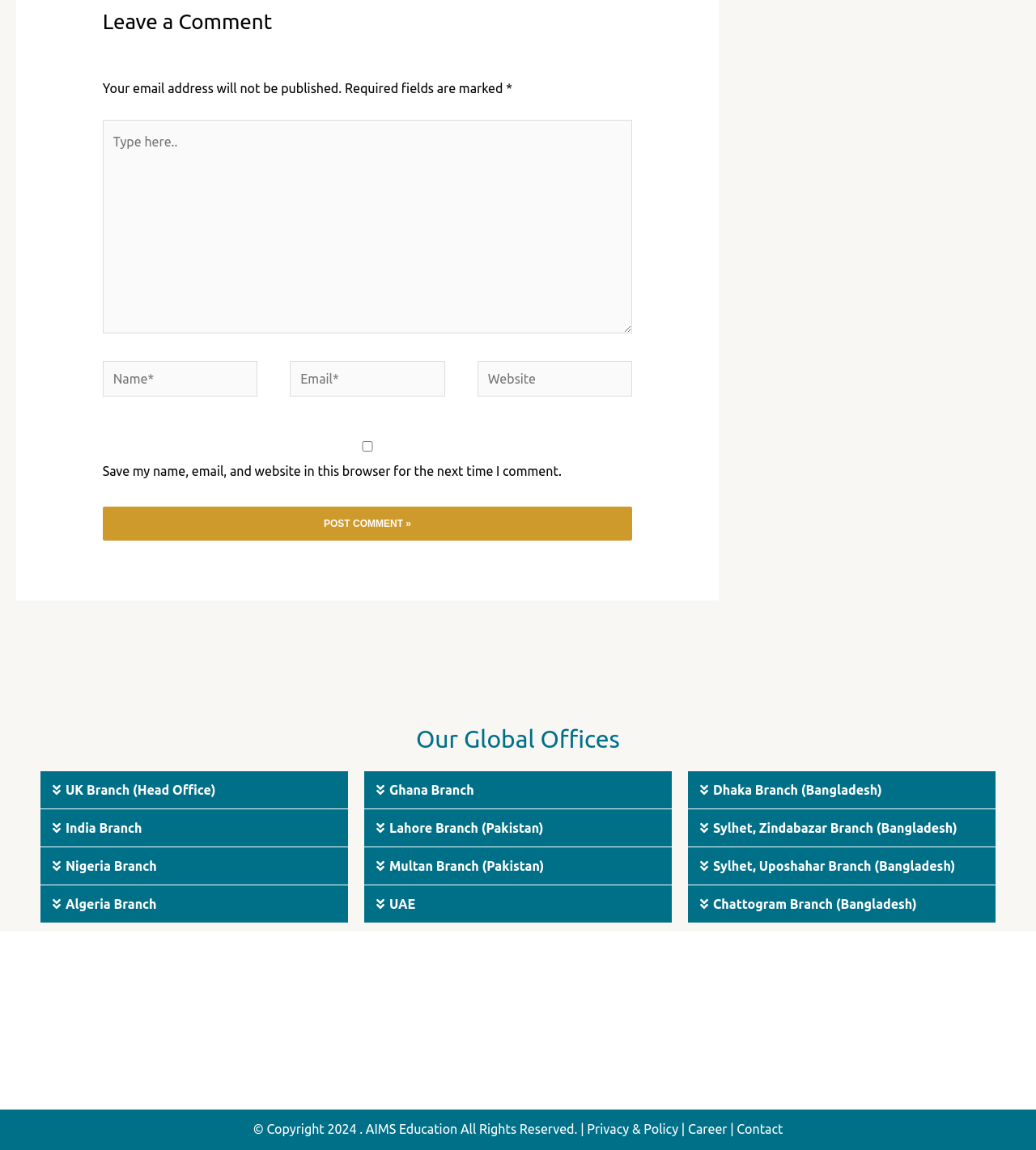Could you find the bounding box coordinates of the clickable area to complete this instruction: "Enter your email"?

[0.28, 0.314, 0.429, 0.345]